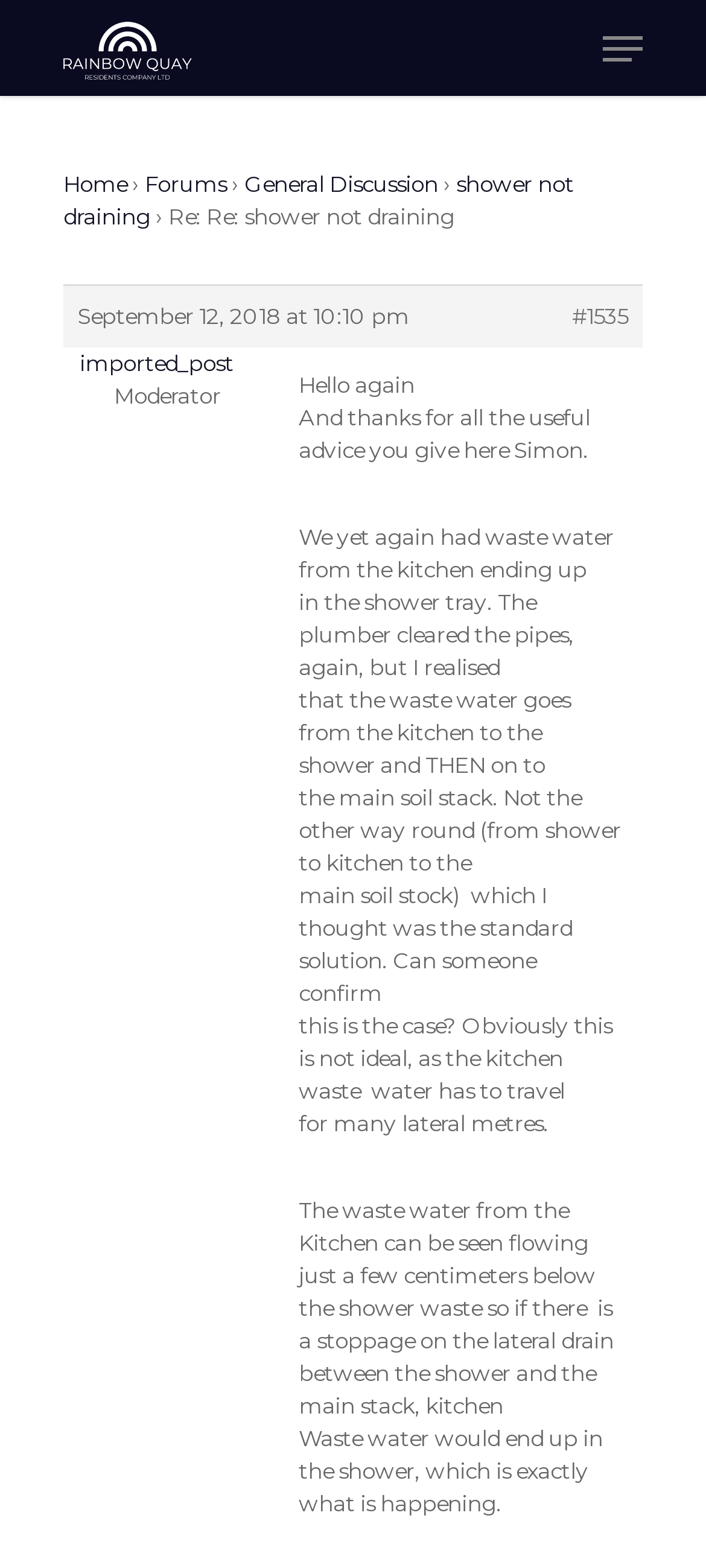What is the date of the post?
Provide a detailed answer to the question, using the image to inform your response.

I found the date of the post by looking at the text 'September 12, 2018 at 10:10 pm' which is located below the title of the post.